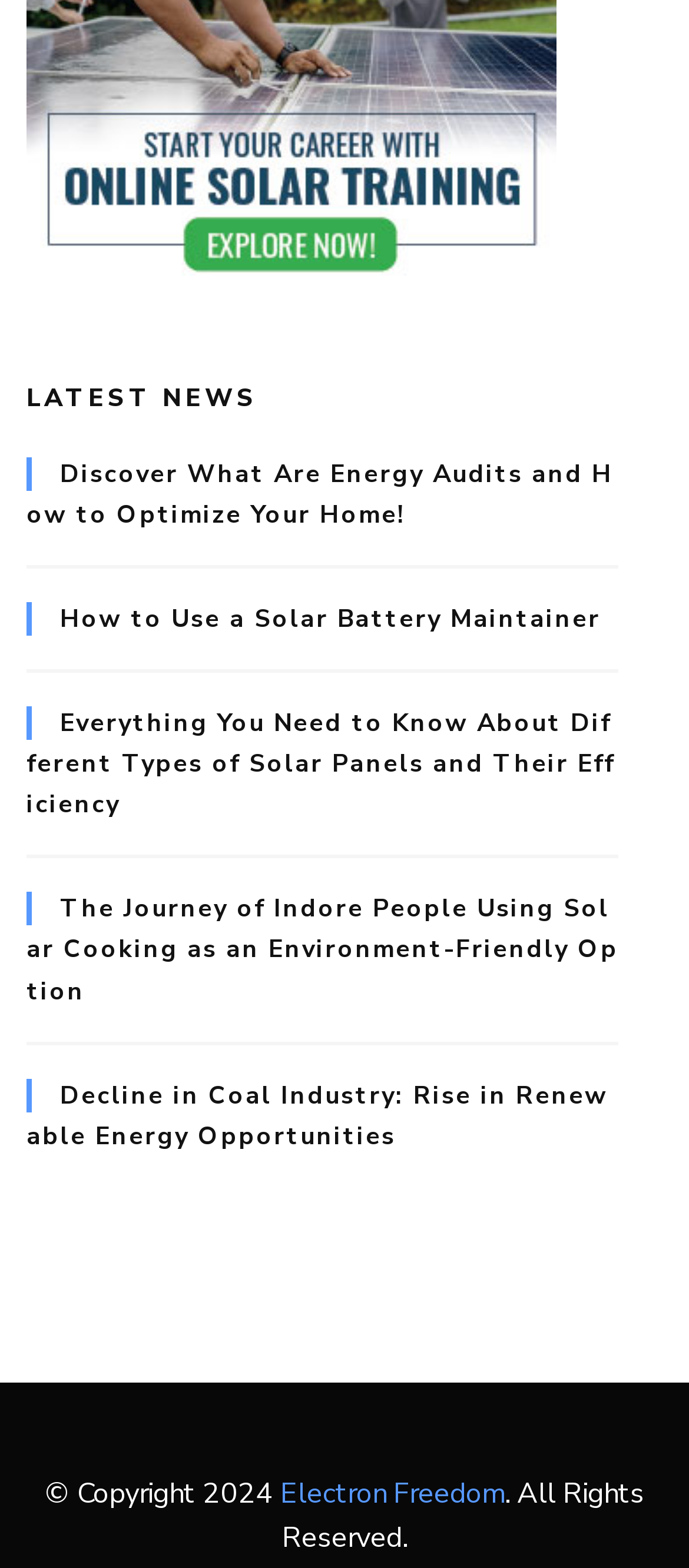Refer to the image and offer a detailed explanation in response to the question: What is the topic of the first news article?

The first news article is a link with the text 'Discover What Are Energy Audits and How to Optimize Your Home!' which suggests that the topic of the article is energy audits and how to optimize homes using them.